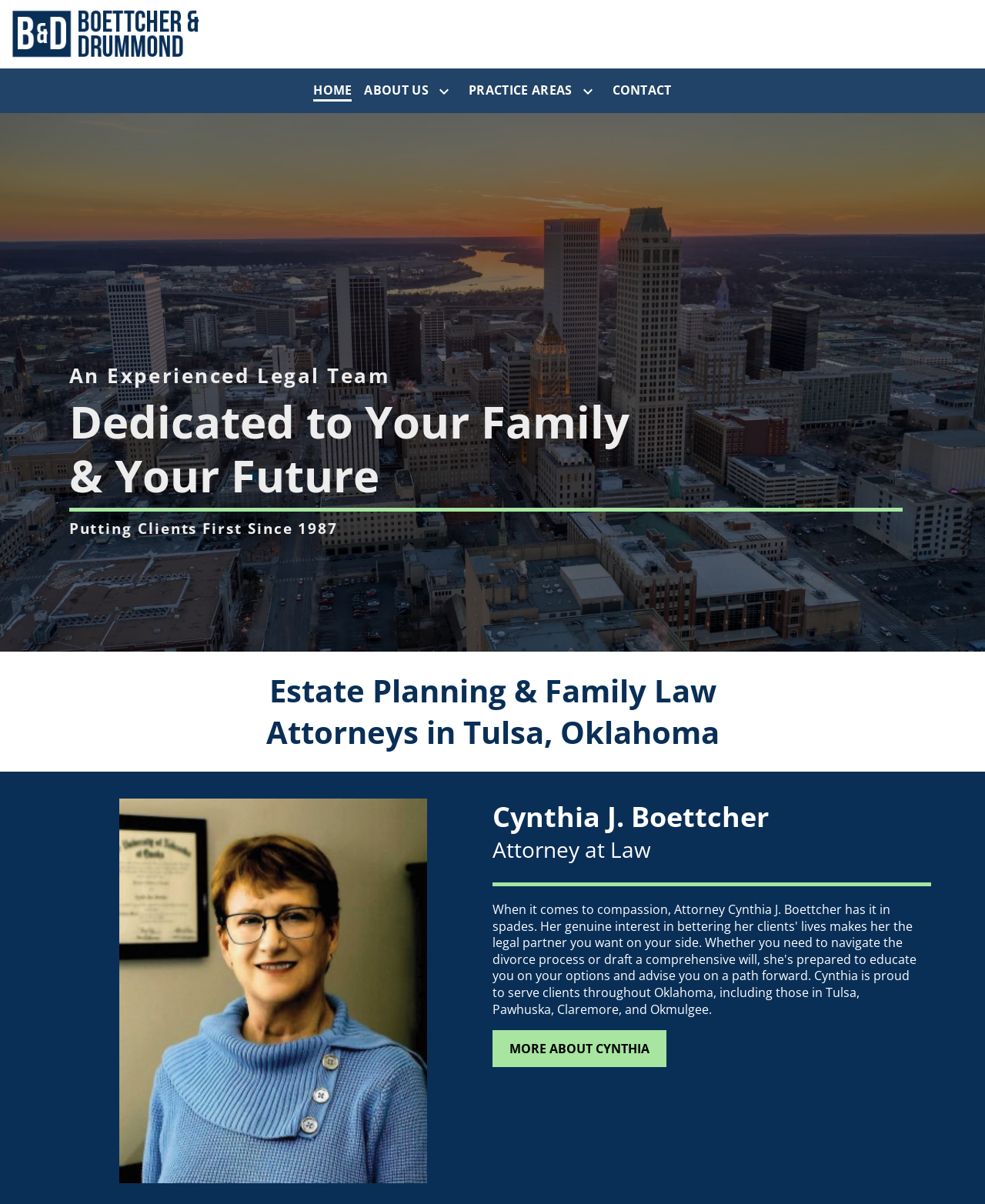Determine the bounding box for the HTML element described here: "Home". The coordinates should be given as [left, top, right, bottom] with each number being a float between 0 and 1.

[0.312, 0.063, 0.364, 0.087]